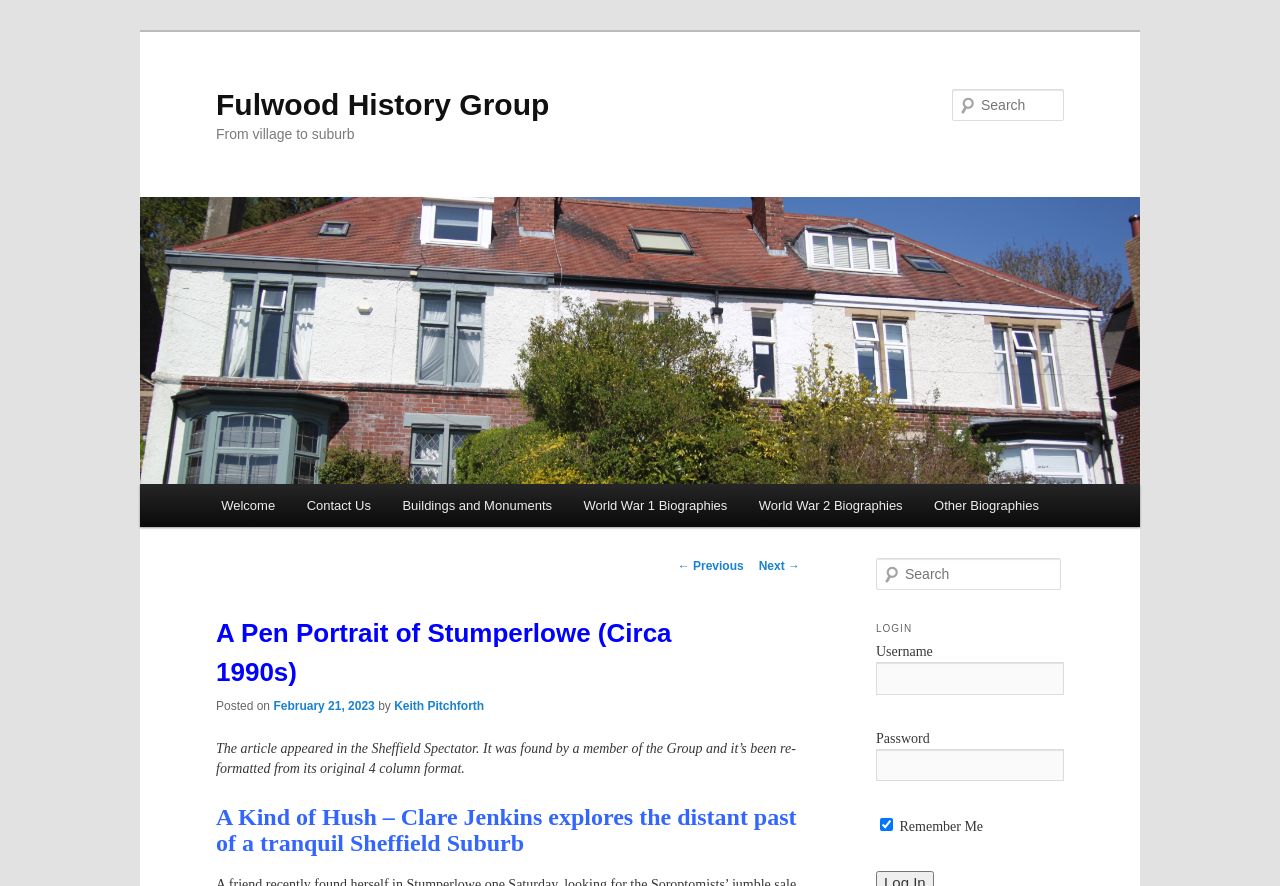For the given element description World War 2 Biographies, determine the bounding box coordinates of the UI element. The coordinates should follow the format (top-left x, top-left y, bottom-right x, bottom-right y) and be within the range of 0 to 1.

[0.581, 0.546, 0.717, 0.595]